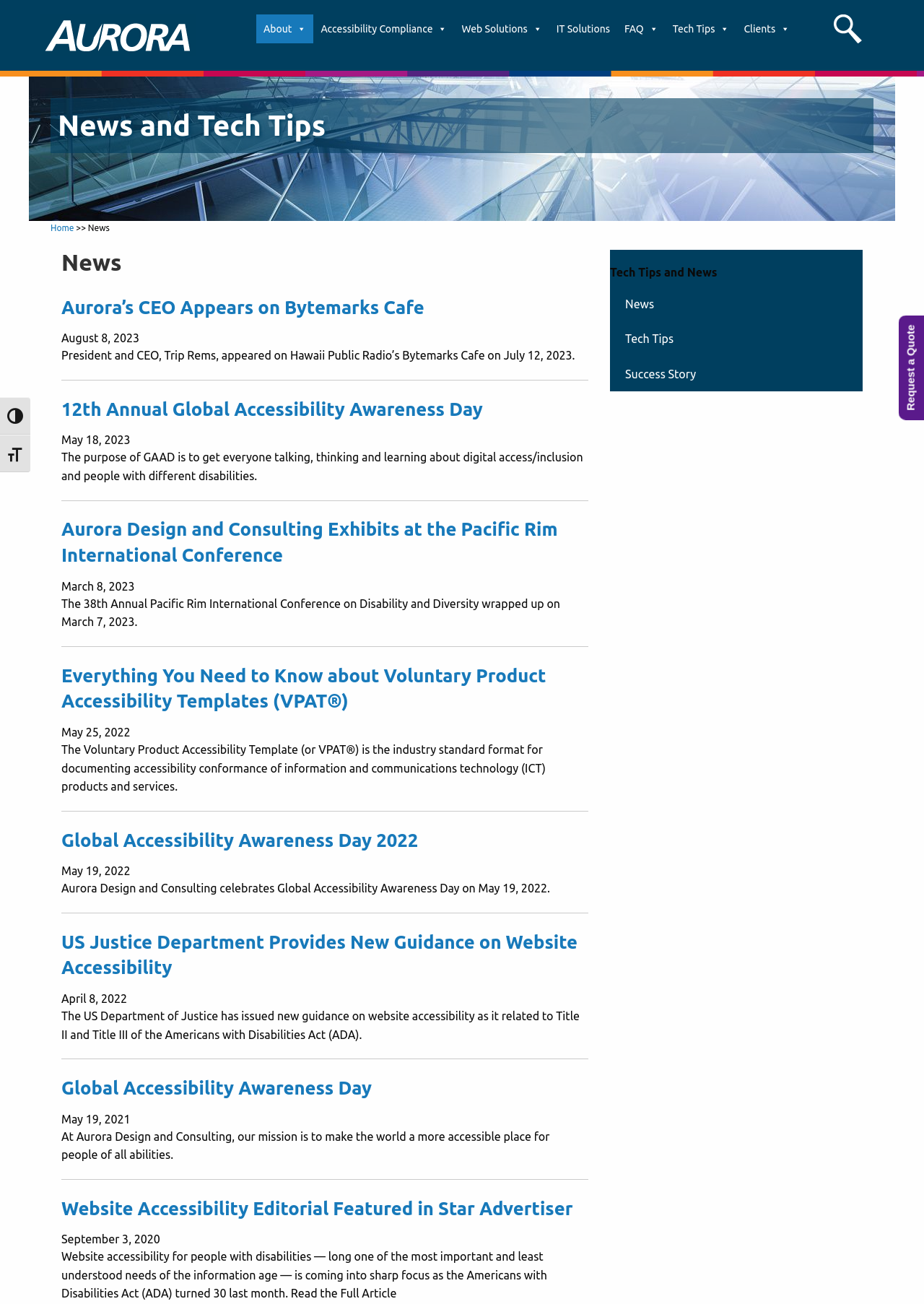Please provide a comprehensive answer to the question based on the screenshot: What is the mission of Aurora Design and Consulting?

The mission of Aurora Design and Consulting can be found in the news article with the heading 'Global Accessibility Awareness Day', which states that 'At Aurora Design and Consulting, our mission is to make the world a more accessible place for people of all abilities'.